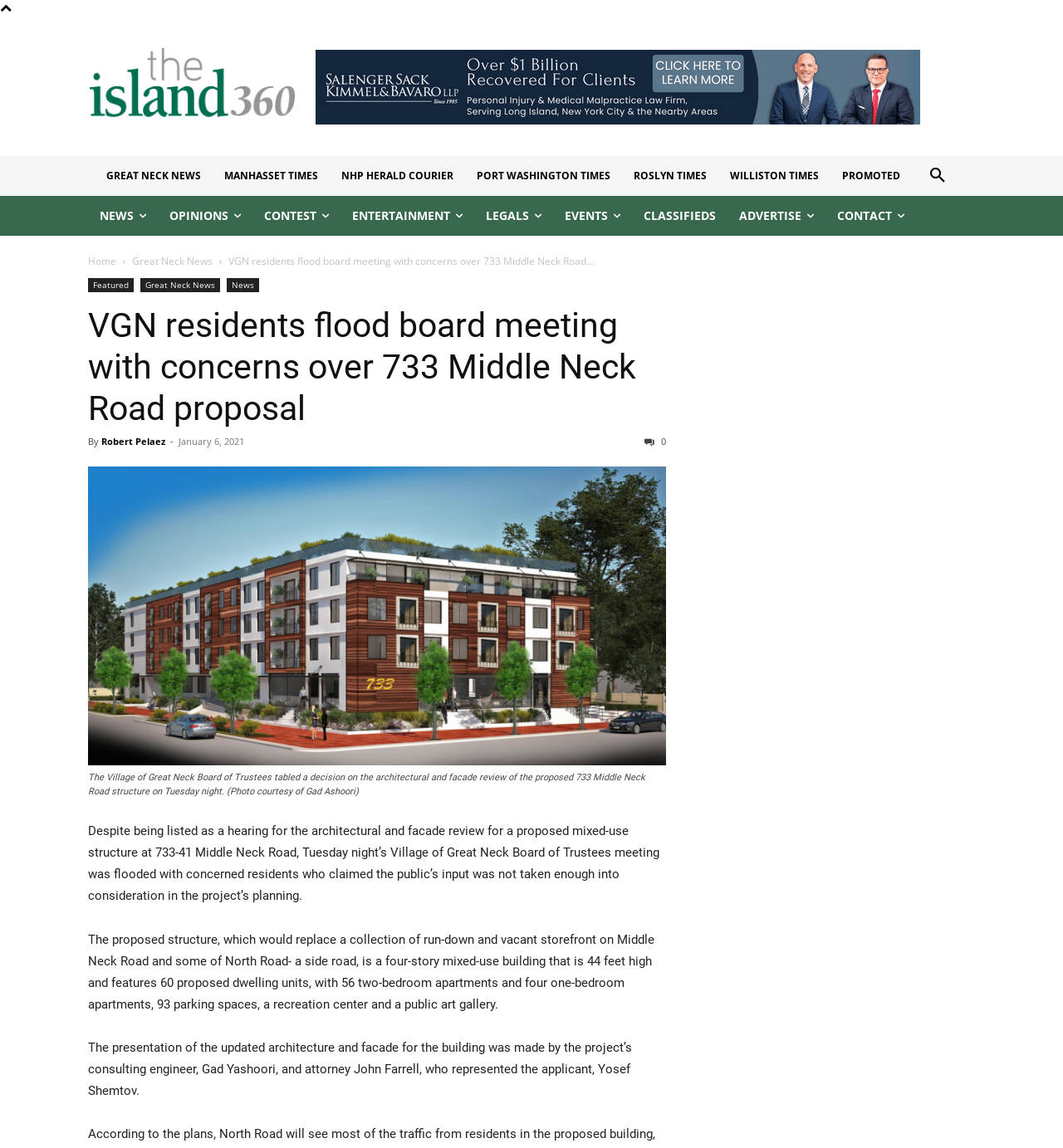Locate the bounding box coordinates of the area to click to fulfill this instruction: "View the 'EVENTS' section". The bounding box should be presented as four float numbers between 0 and 1, in the order [left, top, right, bottom].

[0.531, 0.181, 0.572, 0.195]